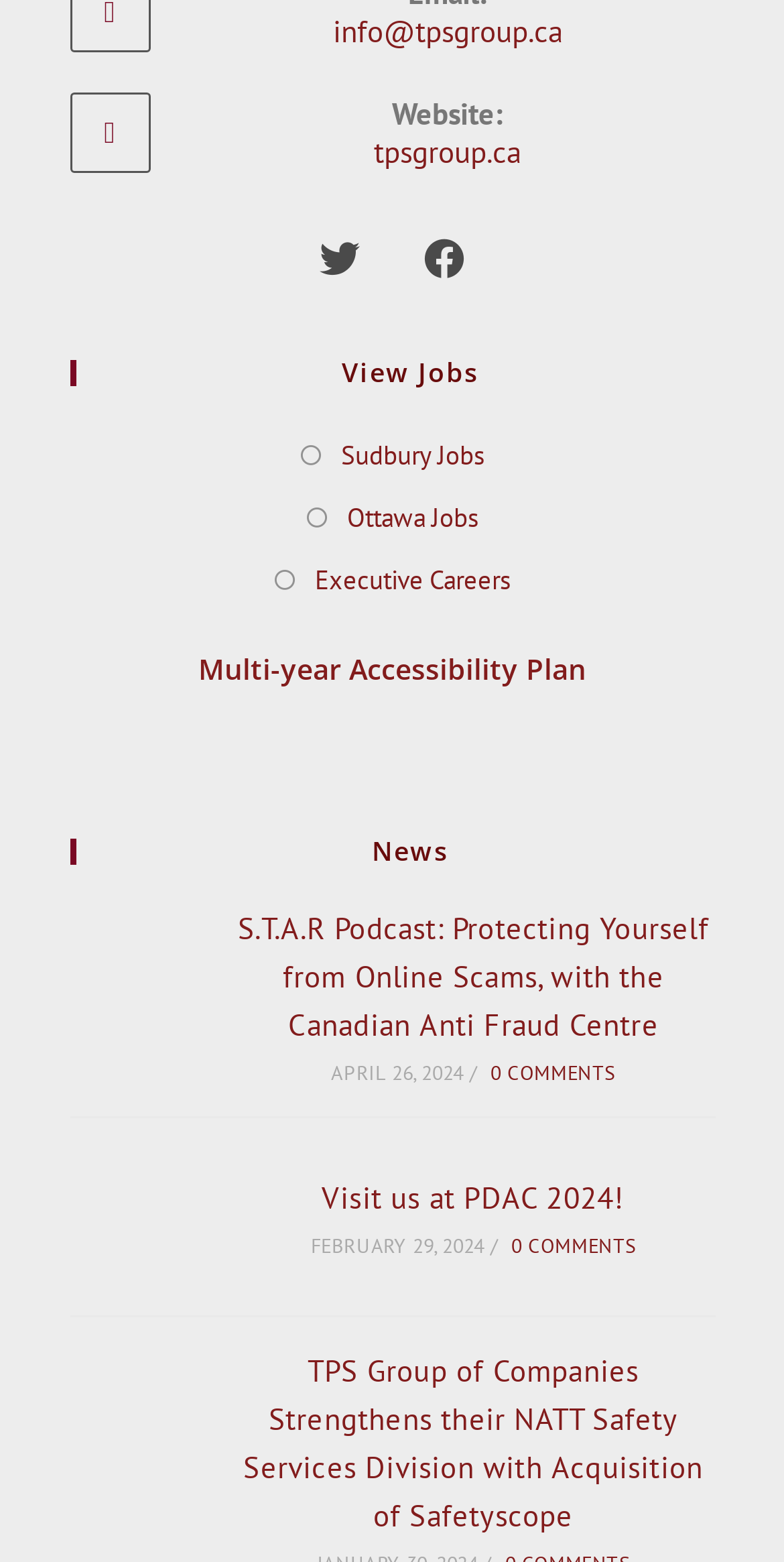Please give the bounding box coordinates of the area that should be clicked to fulfill the following instruction: "Read Multi-year Accessibility Plan". The coordinates should be in the format of four float numbers from 0 to 1, i.e., [left, top, right, bottom].

[0.253, 0.415, 0.747, 0.44]